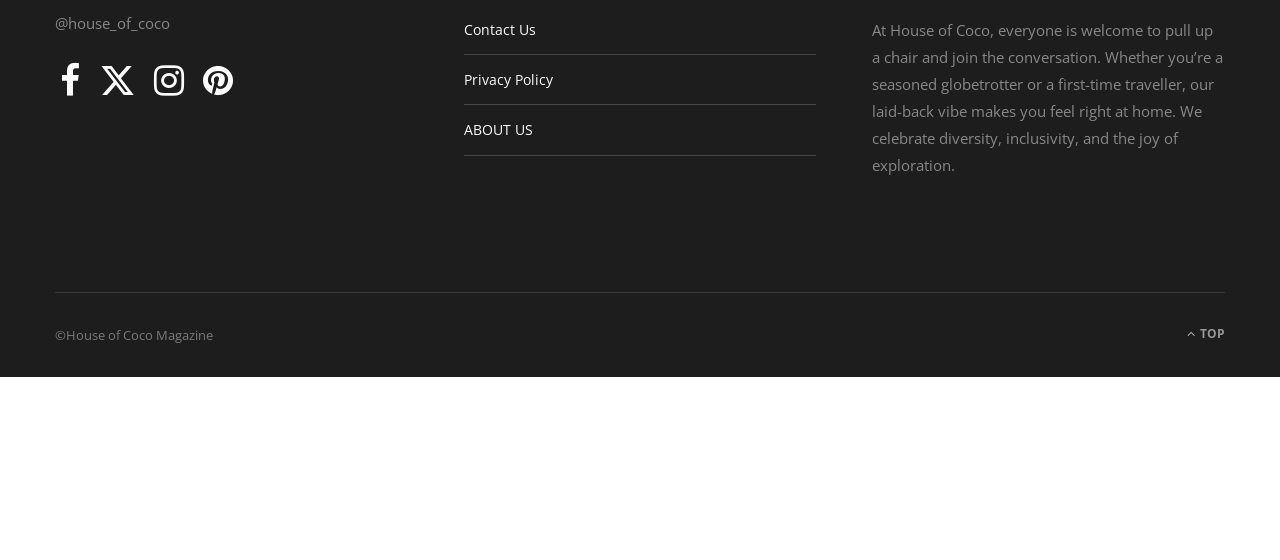Given the webpage screenshot, identify the bounding box of the UI element that matches this description: "ABOUT US".

[0.362, 0.541, 0.416, 0.575]